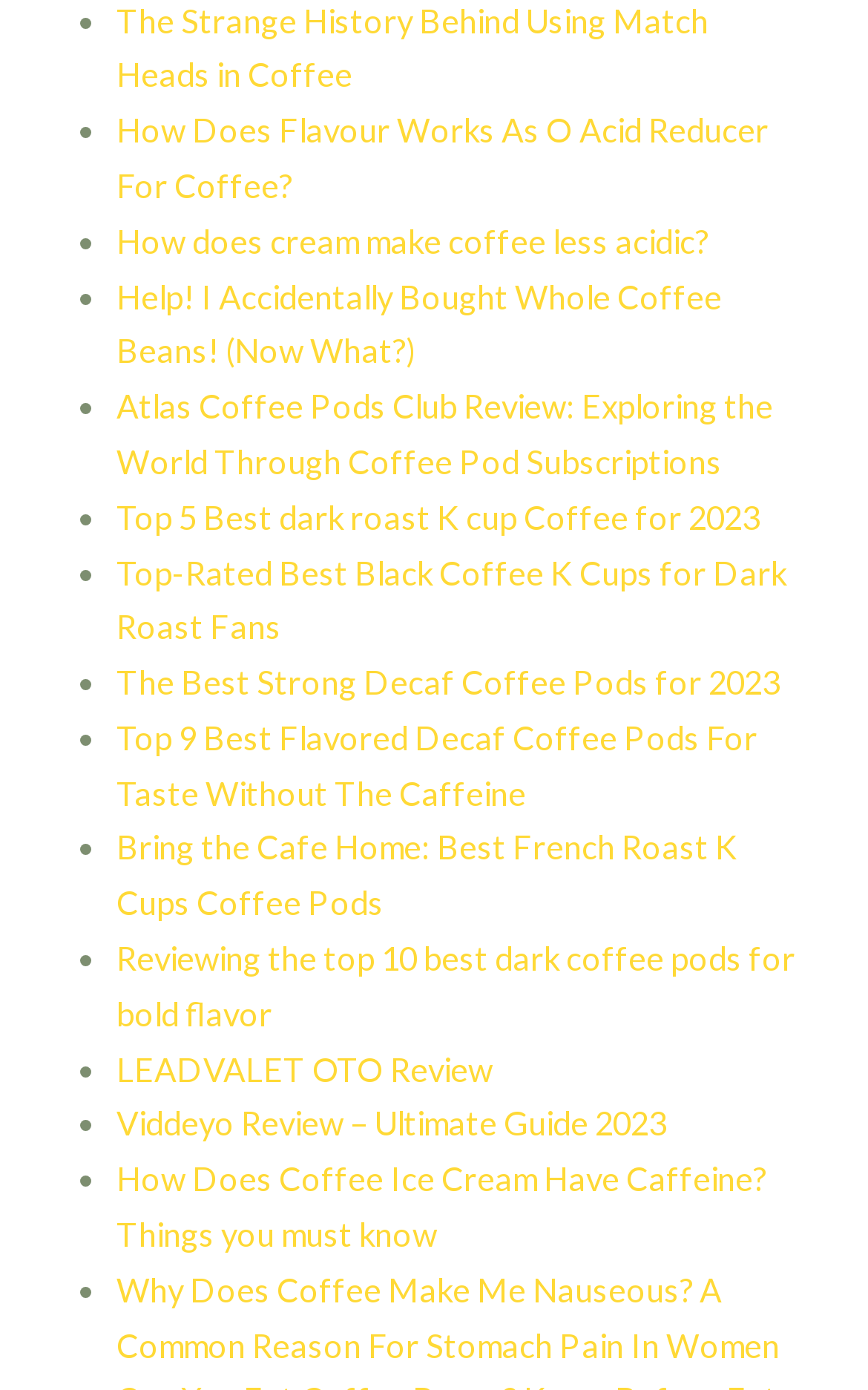Respond to the question below with a concise word or phrase:
How many links are on the webpage?

19